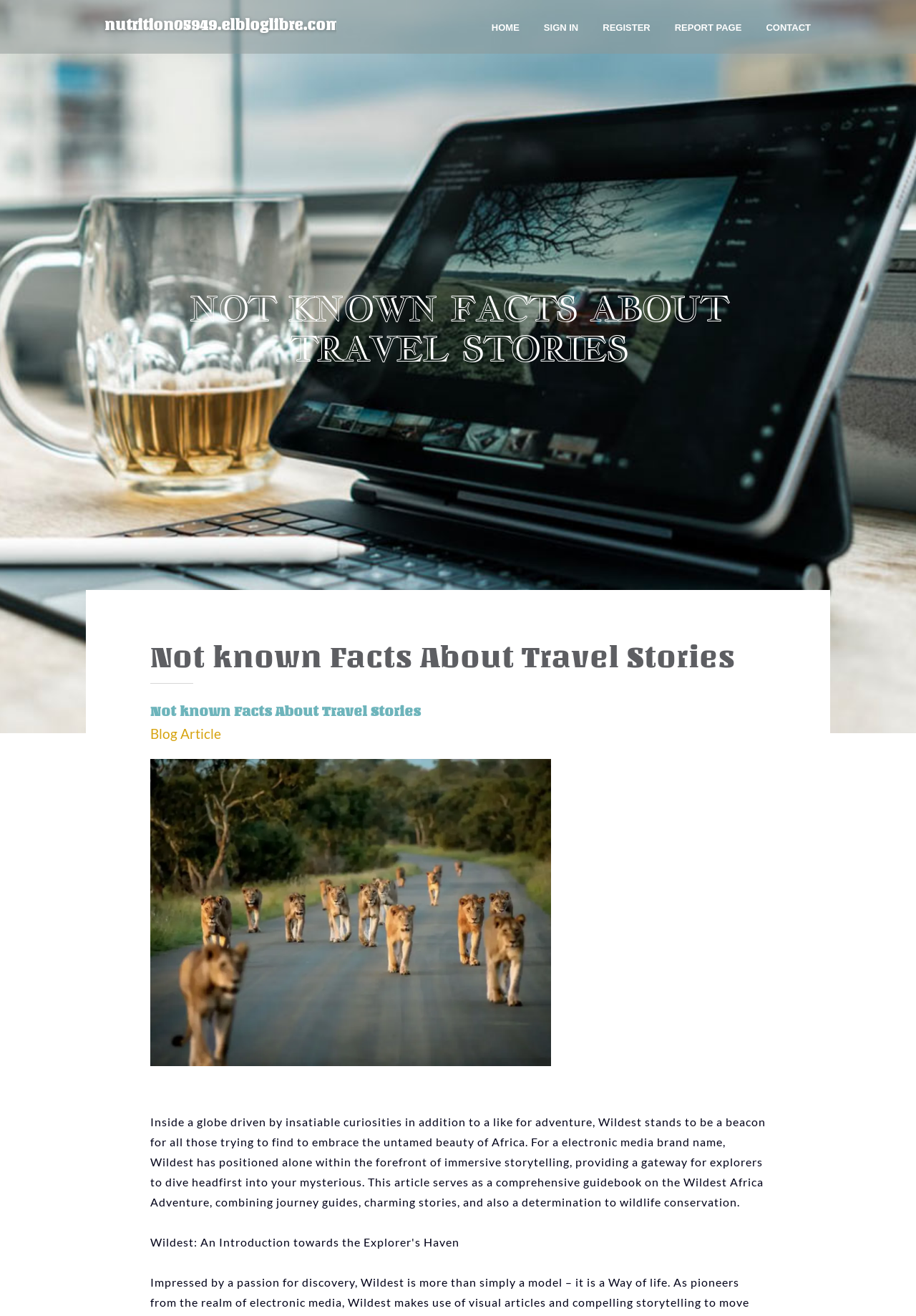Determine which piece of text is the heading of the webpage and provide it.

NOT KNOWN FACTS ABOUT TRAVEL STORIES